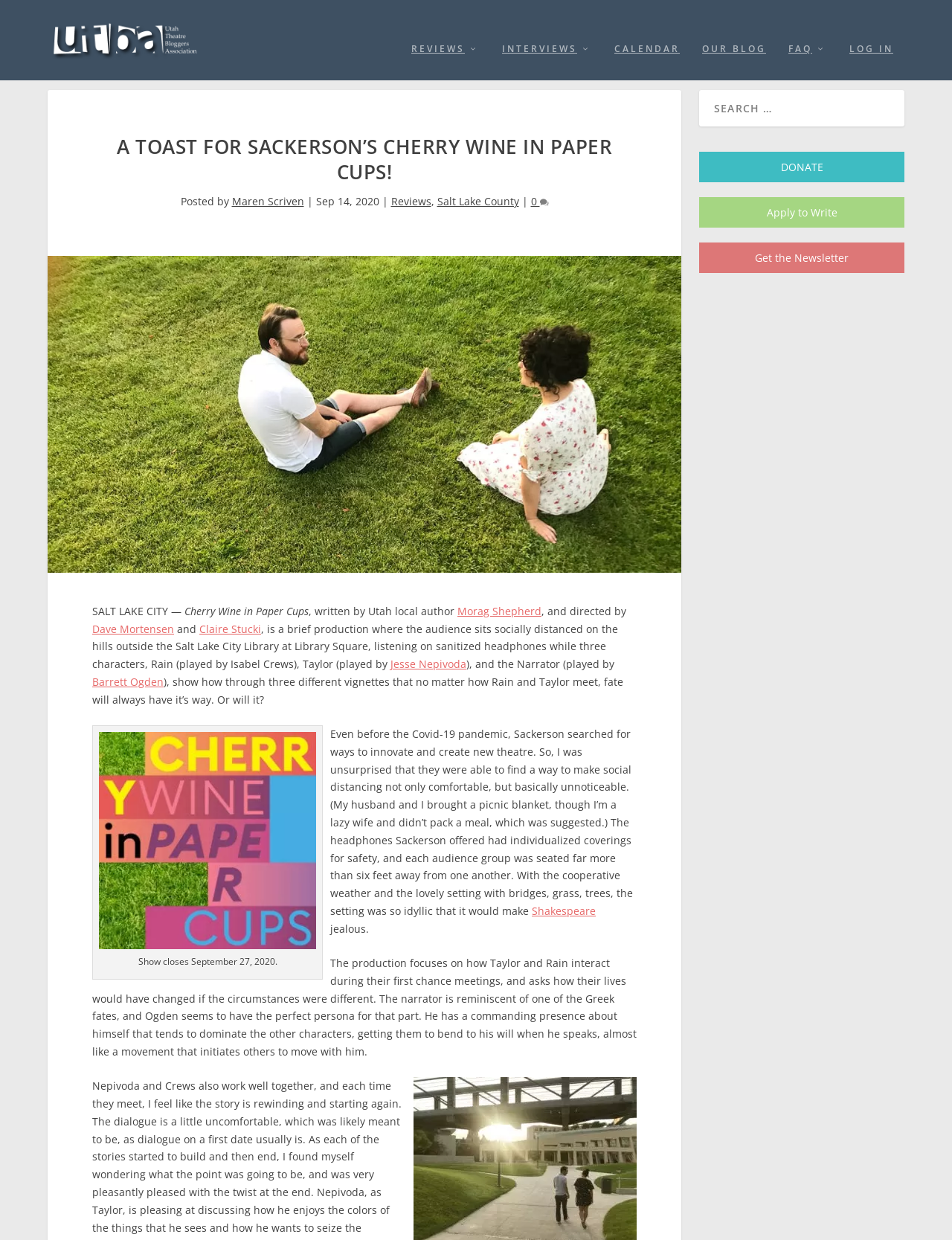Indicate the bounding box coordinates of the element that must be clicked to execute the instruction: "Click on the 'Morag Shepherd' link". The coordinates should be given as four float numbers between 0 and 1, i.e., [left, top, right, bottom].

[0.48, 0.504, 0.569, 0.516]